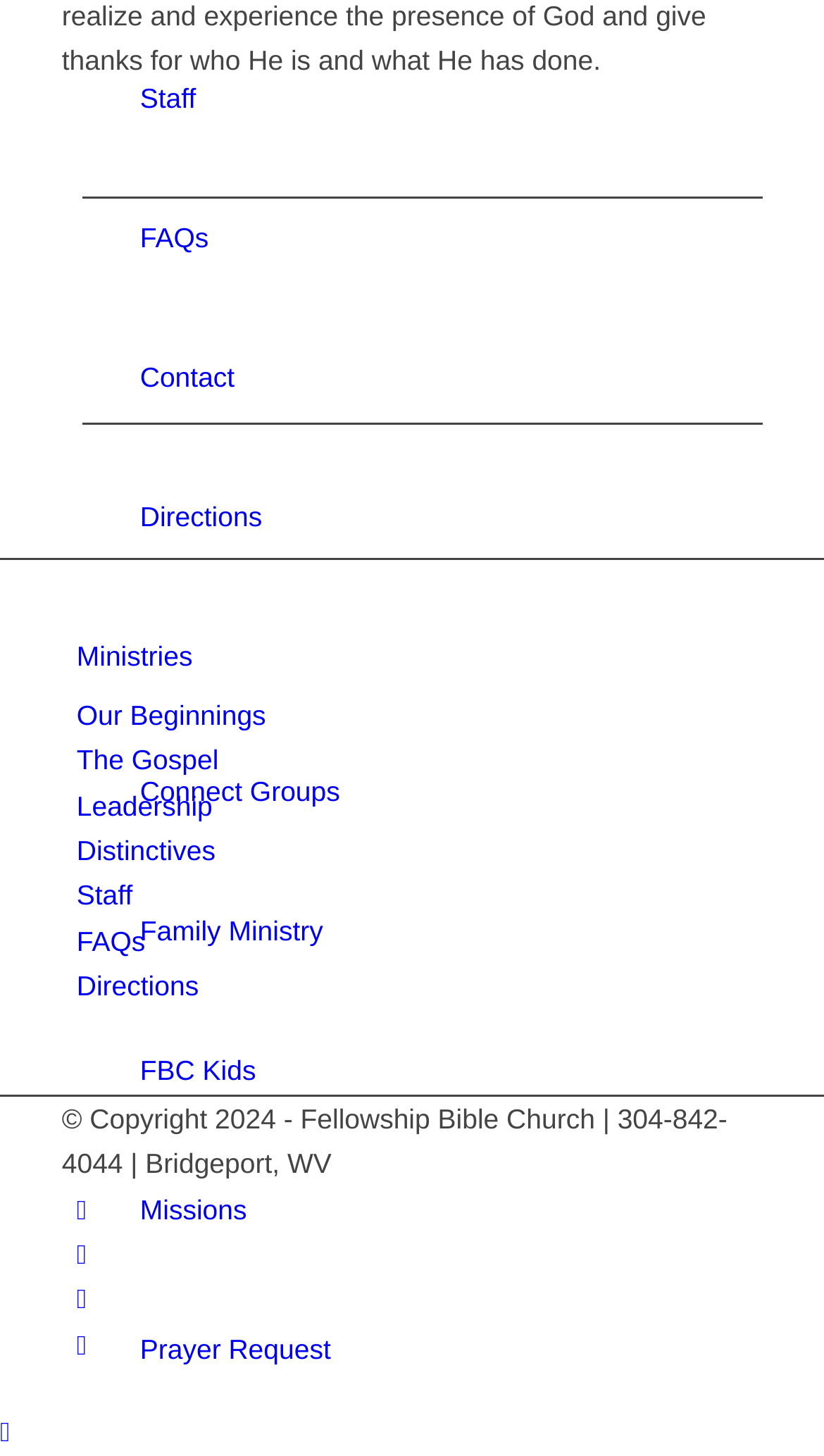Please provide the bounding box coordinates for the element that needs to be clicked to perform the following instruction: "Read Kiddo Mag: Issue #29". The coordinates should be given as four float numbers between 0 and 1, i.e., [left, top, right, bottom].

None